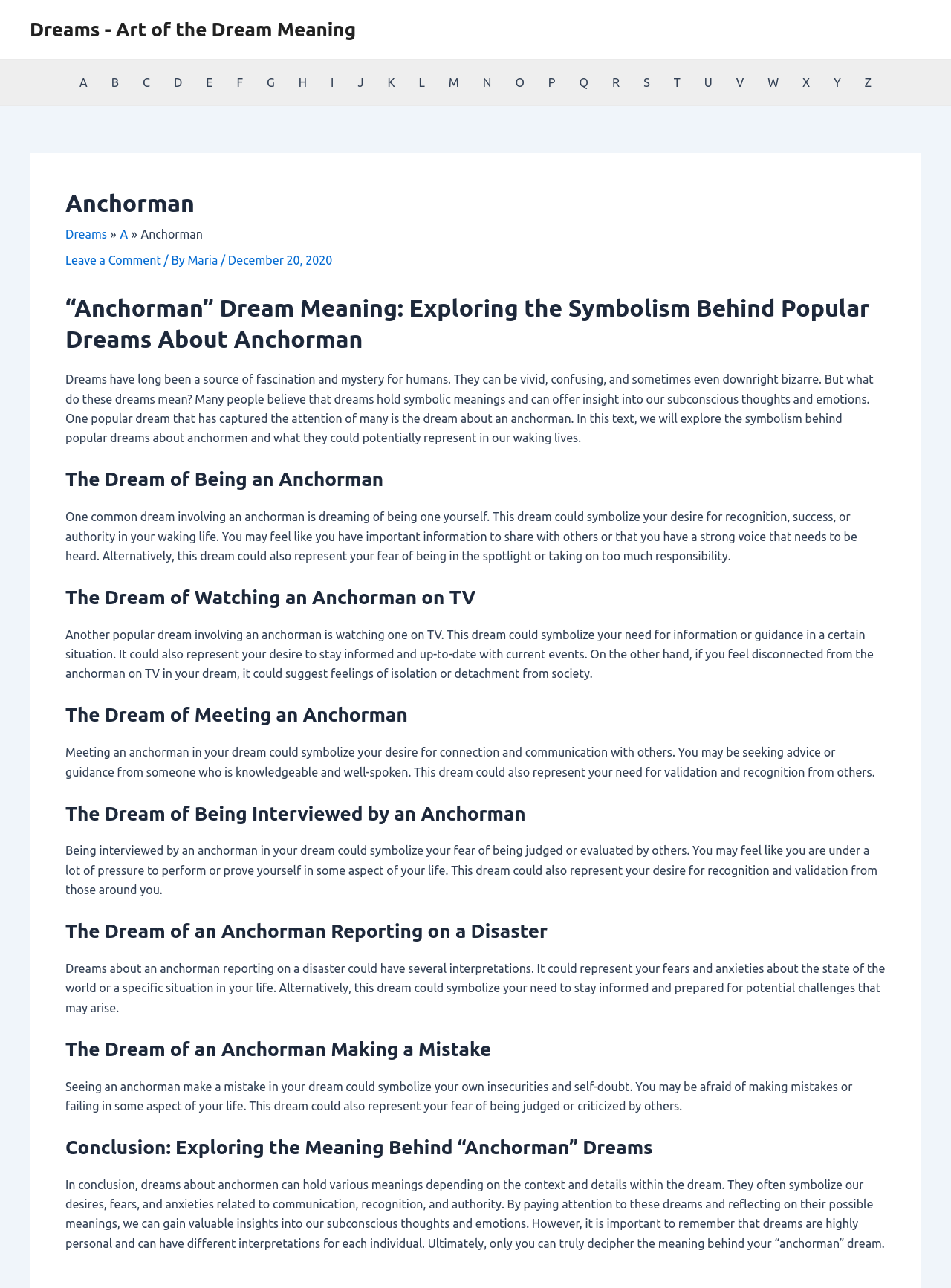Calculate the bounding box coordinates for the UI element based on the following description: "Y". Ensure the coordinates are four float numbers between 0 and 1, i.e., [left, top, right, bottom].

[0.864, 0.047, 0.897, 0.081]